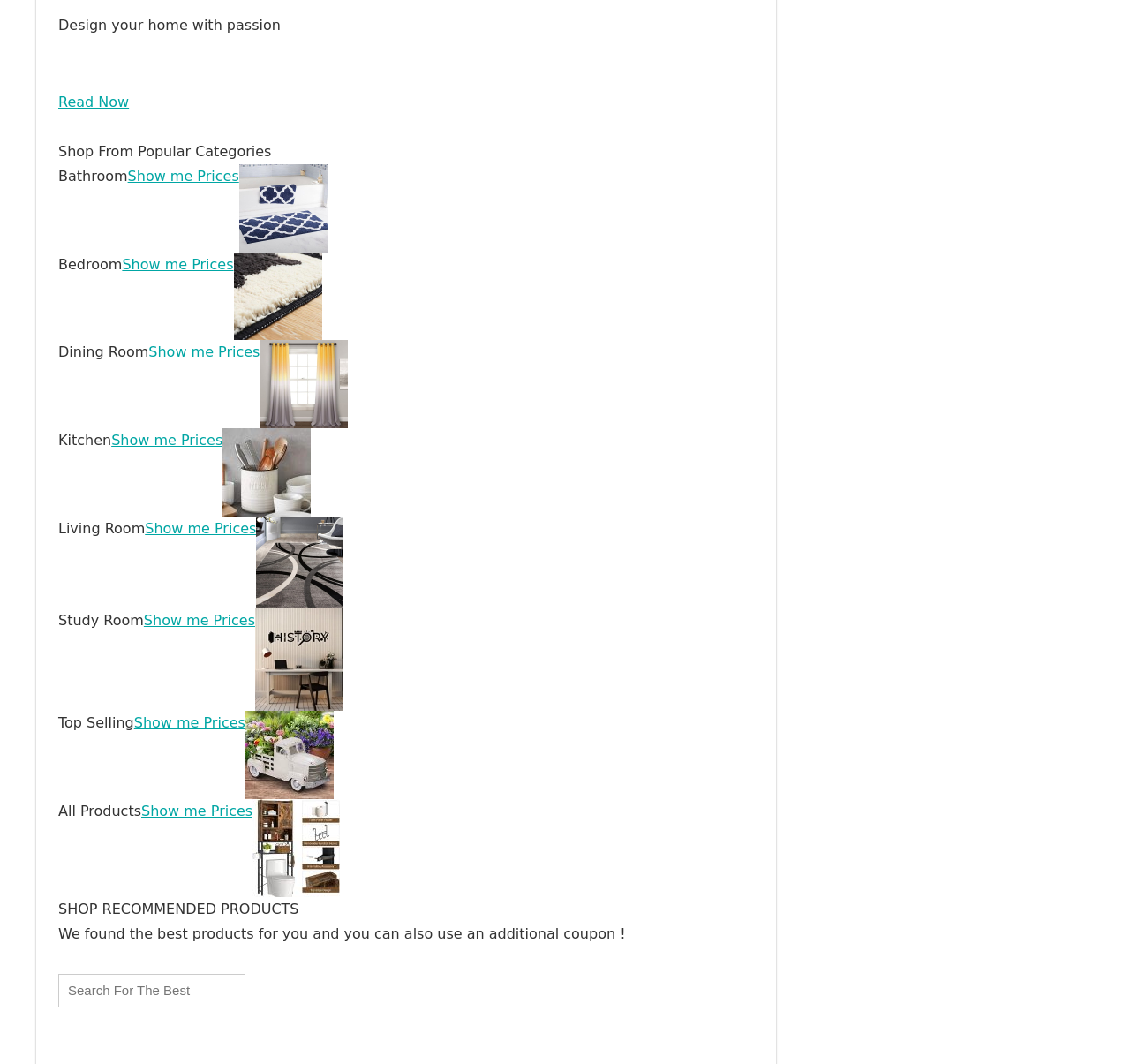Determine the coordinates of the bounding box for the clickable area needed to execute this instruction: "Go to Bedroom".

[0.207, 0.241, 0.285, 0.256]